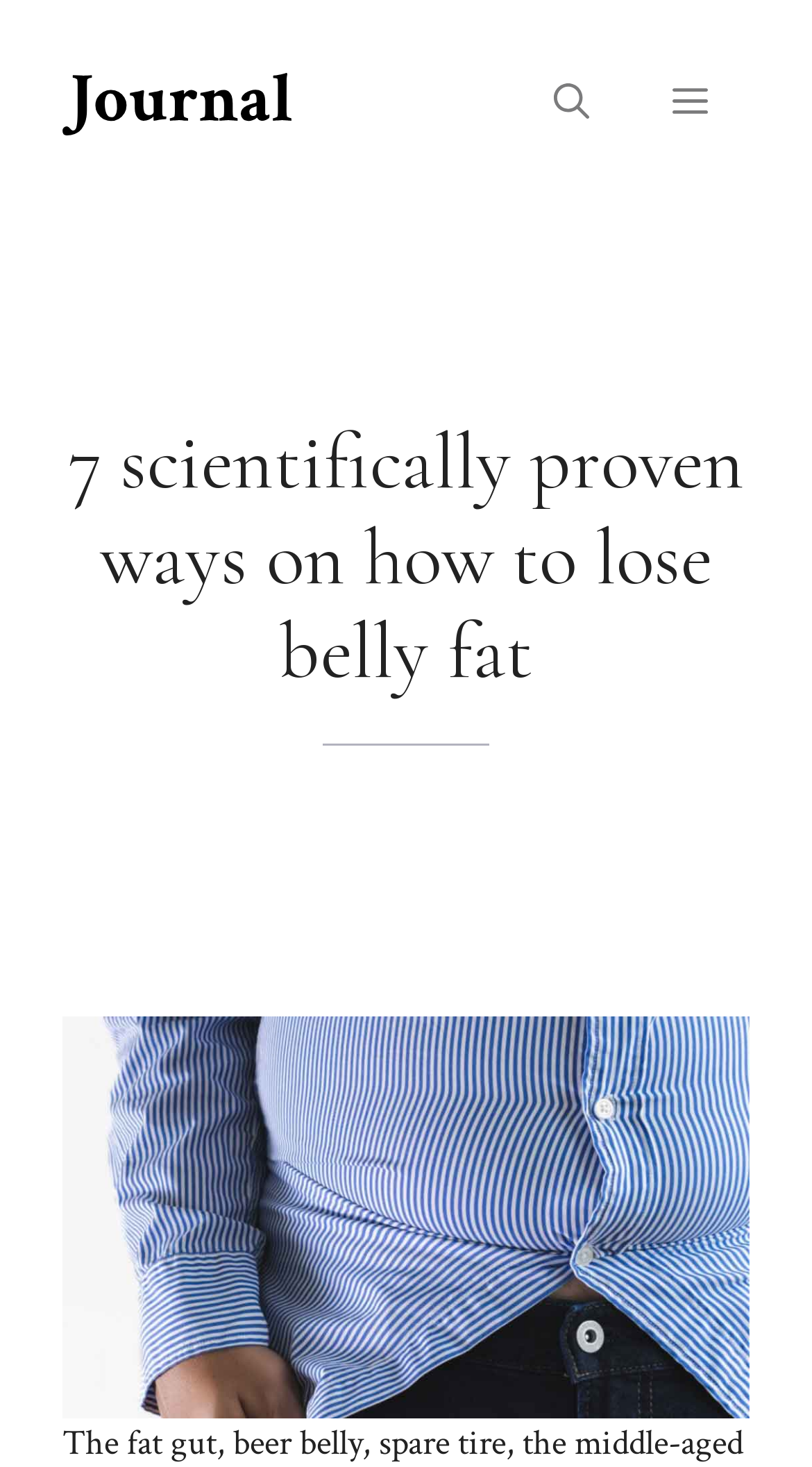What is the topic of the main heading?
Based on the image, provide a one-word or brief-phrase response.

lose belly fat